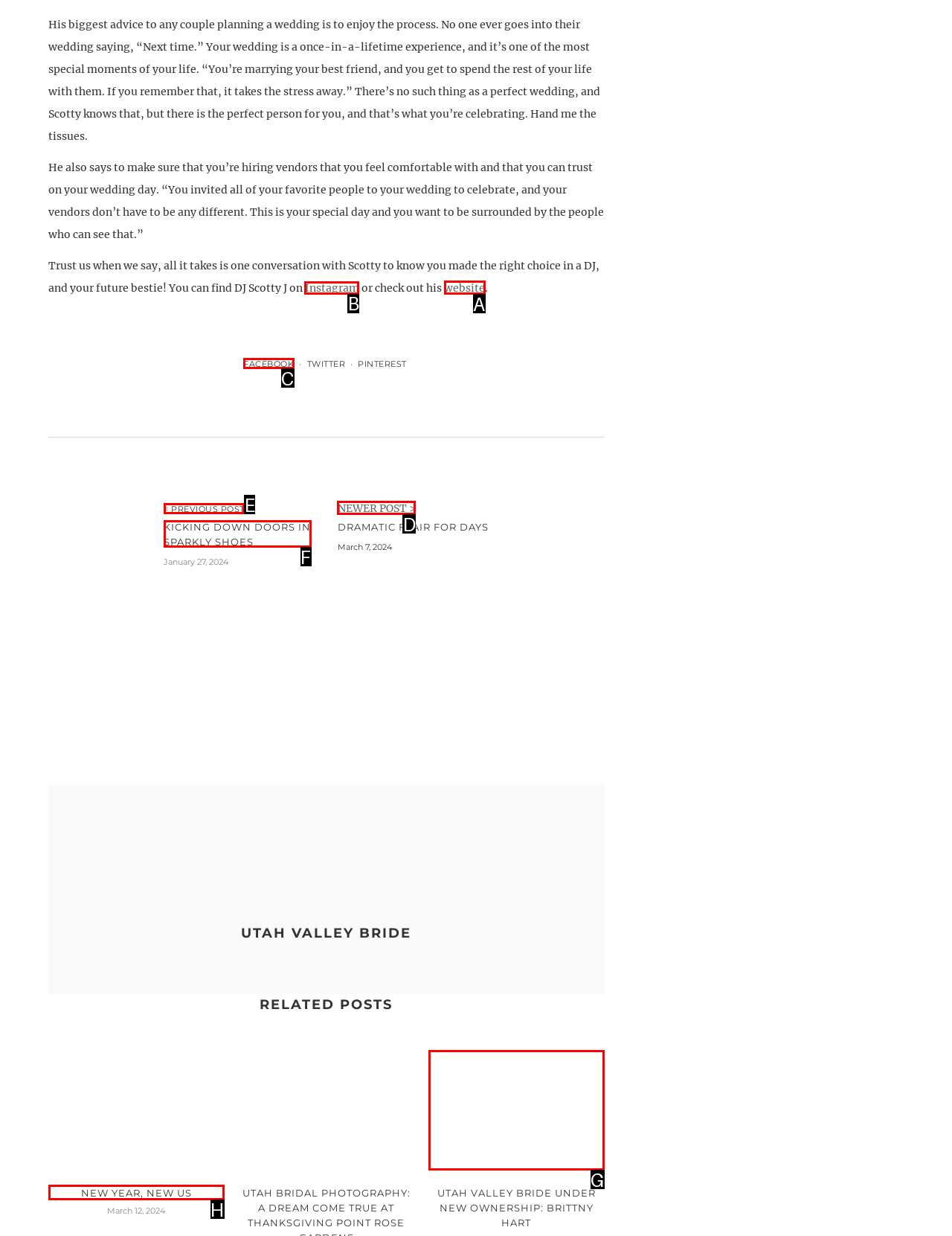Select the appropriate HTML element that needs to be clicked to finish the task: Check out DJ Scotty J's Instagram
Reply with the letter of the chosen option.

B